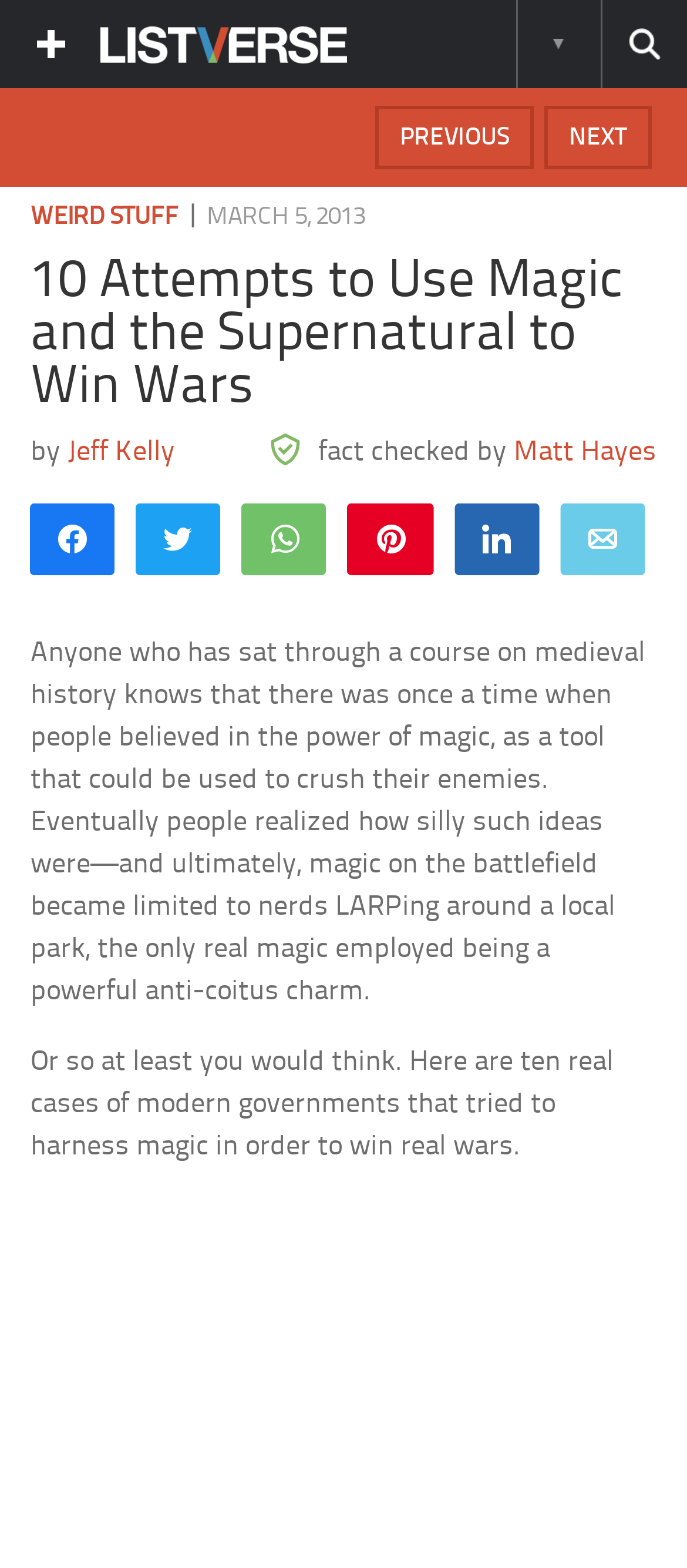Provide your answer in one word or a succinct phrase for the question: 
What is the topic of the article?

Magic in war